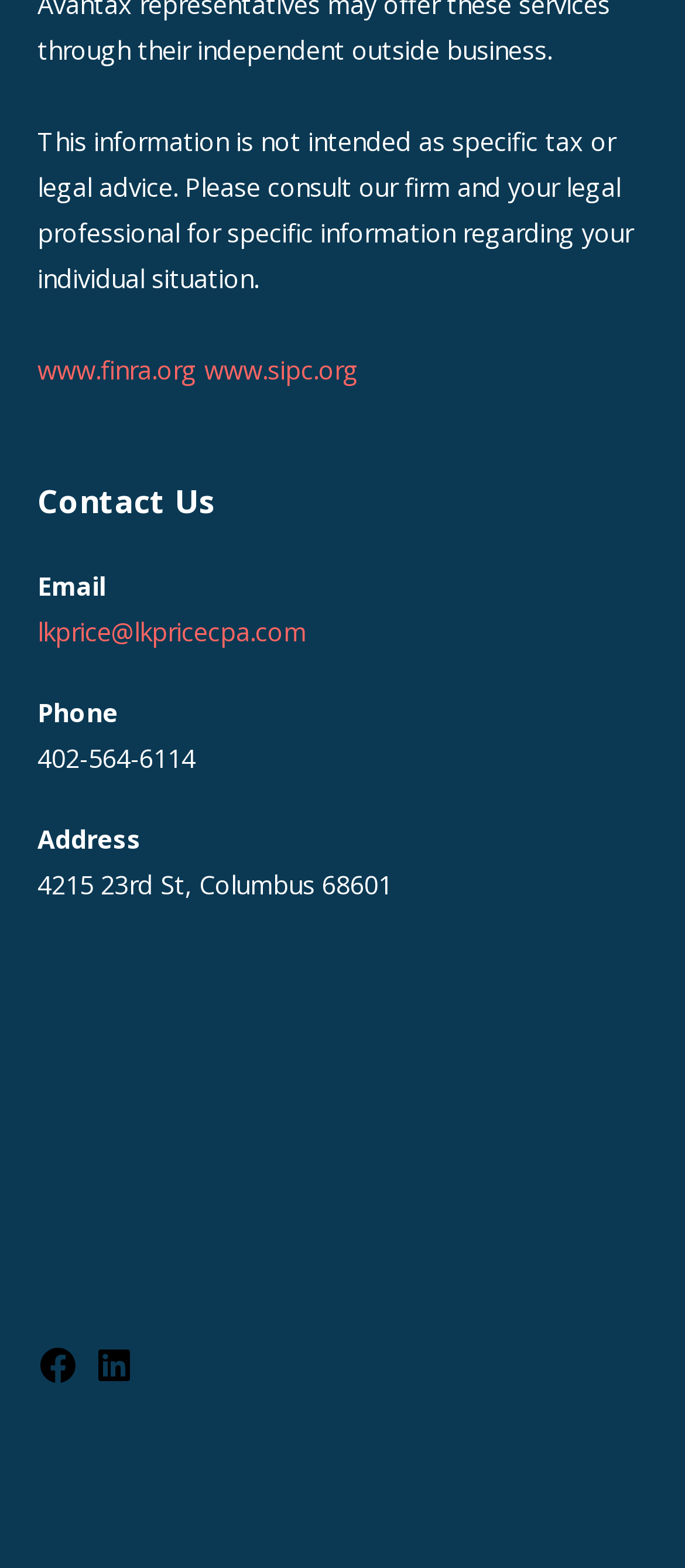How many social media links are at the bottom of the page?
Using the information from the image, answer the question thoroughly.

I counted the social media links at the bottom of the page and found two links, one to Facebook and one to LinkedIn.